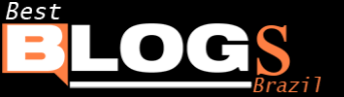Offer a detailed explanation of what is depicted in the image.

The image displays the logo of "Best Blogs Brazil," which is prominently designed with a modern and engaging aesthetic. The logo features the word "Best" in a bold format, followed by "BLOGS" in large, eye-catching letters, where the "S" is stylized to stand out distinctly. Below this, the word "Brazil" is presented in a more subdued fashion, emphasizing the geographic focus of the blog. This logo serves as a visual representation of the platform dedicated to providing tips and knowledge across various topics, appealing to a diverse audience seeking quality content.